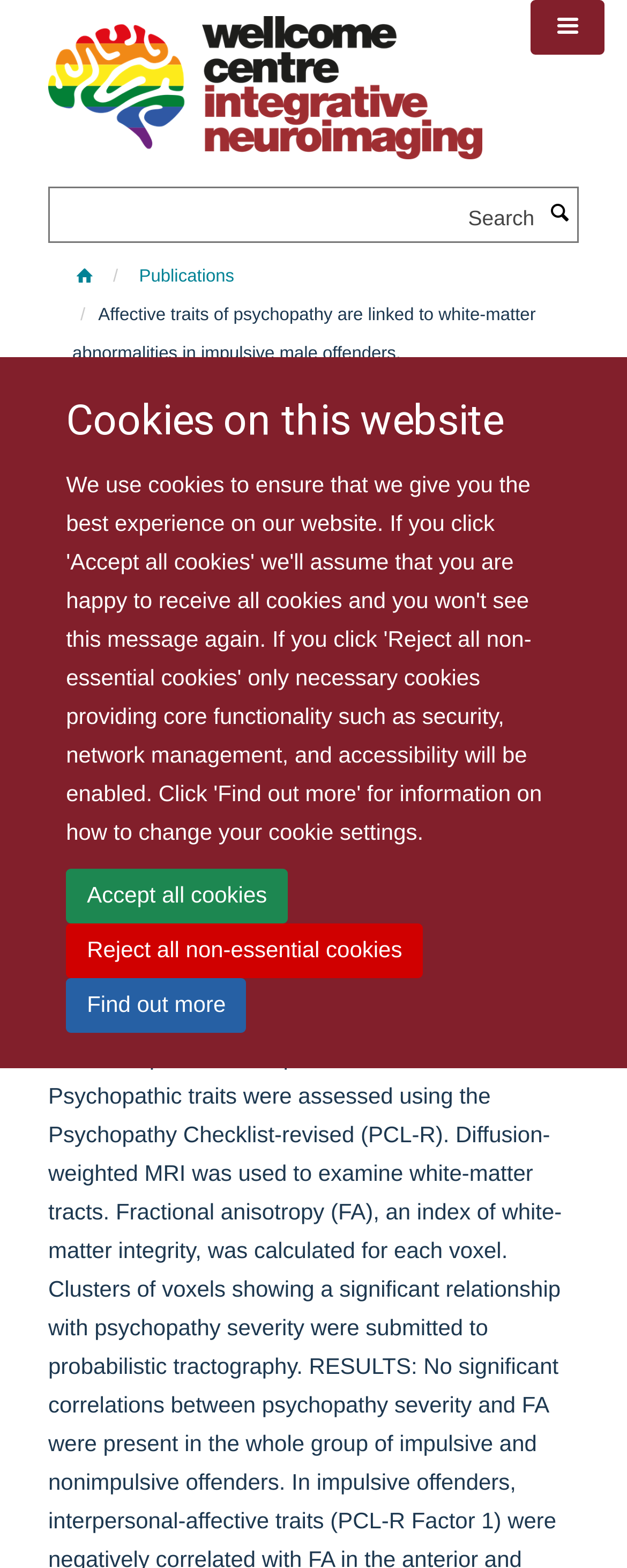Find the bounding box coordinates of the area that needs to be clicked in order to achieve the following instruction: "Toggle menu". The coordinates should be specified as four float numbers between 0 and 1, i.e., [left, top, right, bottom].

[0.846, 0.0, 0.963, 0.035]